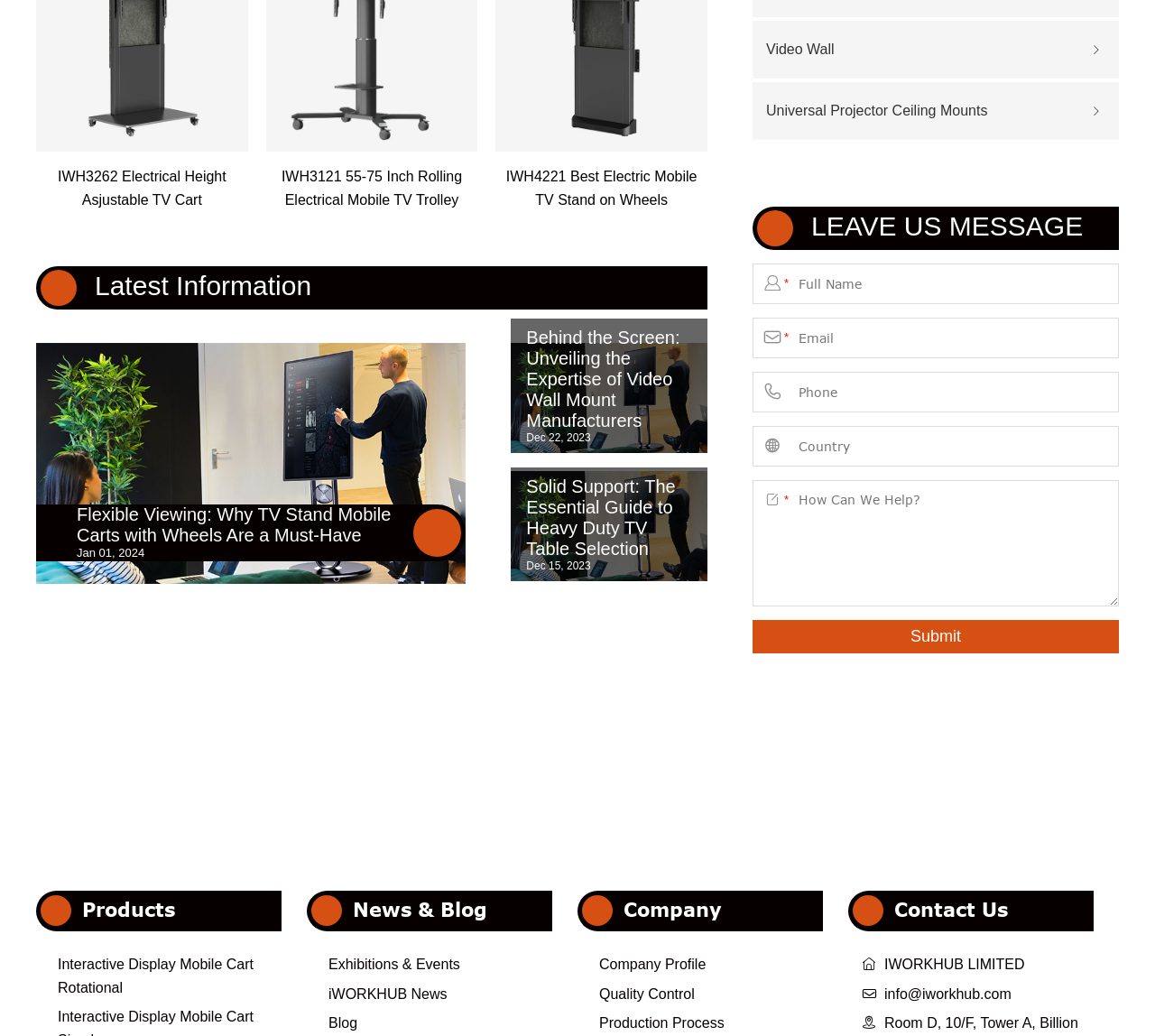Identify the bounding box coordinates for the UI element described as: "Company".

[0.5, 0.86, 0.712, 0.899]